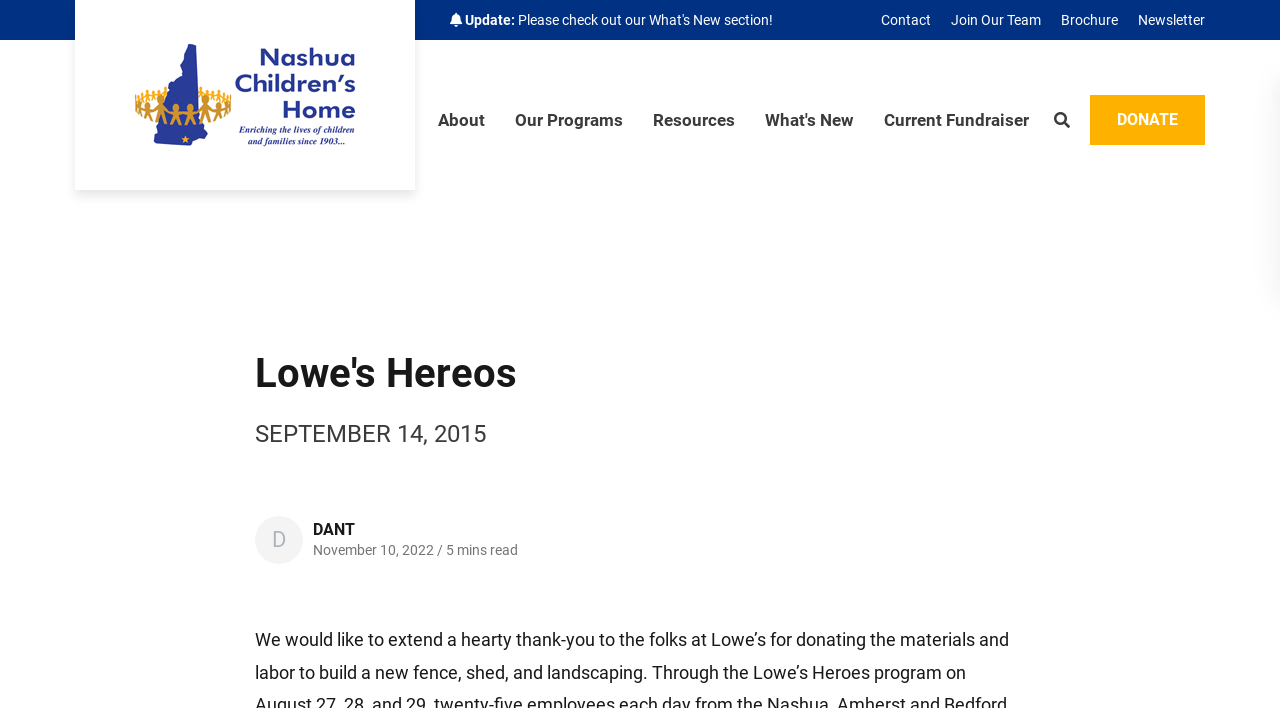Could you please study the image and provide a detailed answer to the question:
What is the name of the award?

I found the answer by looking at the link element with the text 'Mark S. Rowland Exemplary Service Award' which is located in the middle section of the webpage.